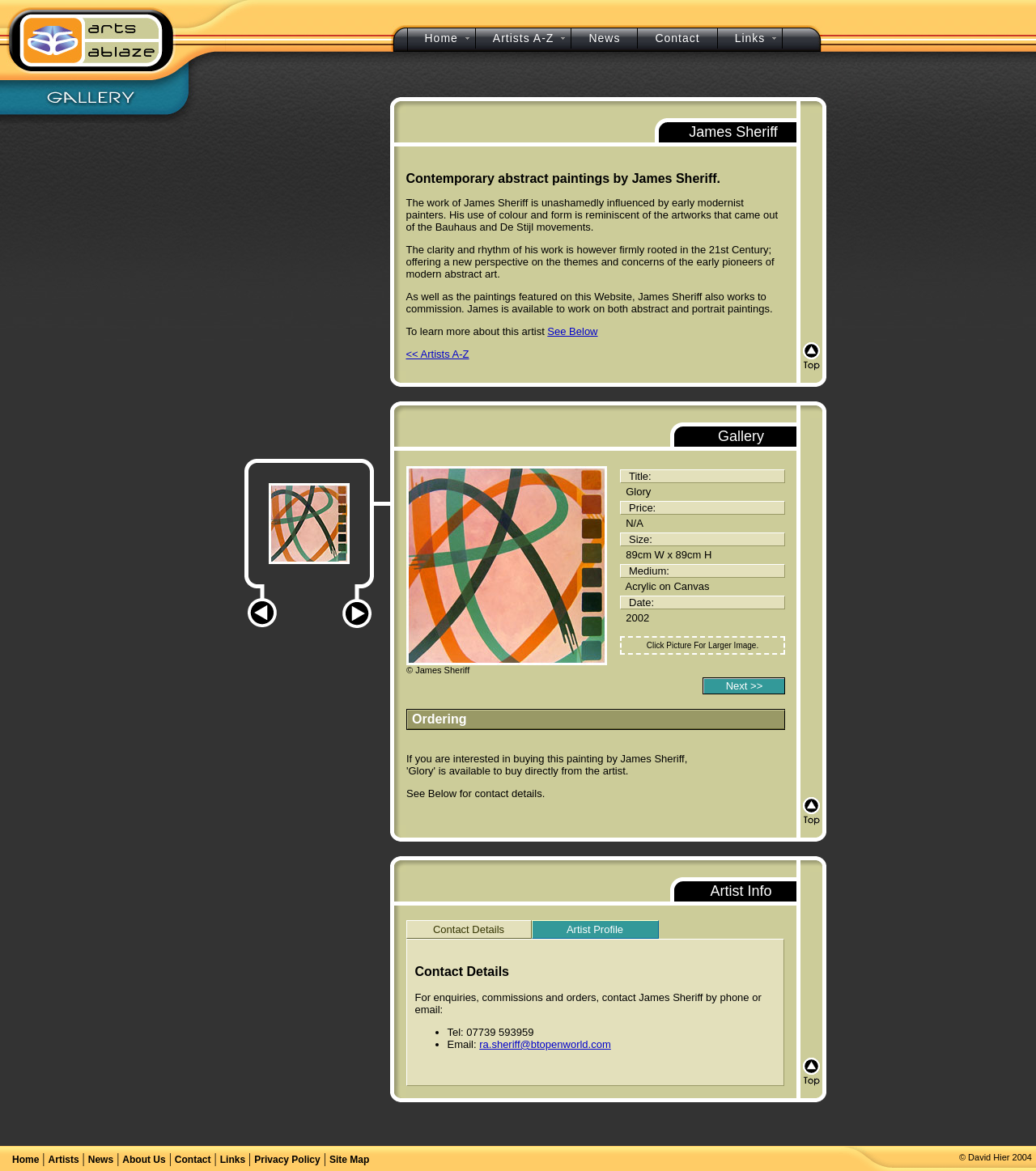Is the webpage about a specific artist?
Look at the image and construct a detailed response to the question.

The webpage is focused on a specific artist, James Sheriff, as indicated by the presence of his name and artwork throughout the webpage. The layout and content of the webpage suggest that it is a dedicated platform for showcasing his art.